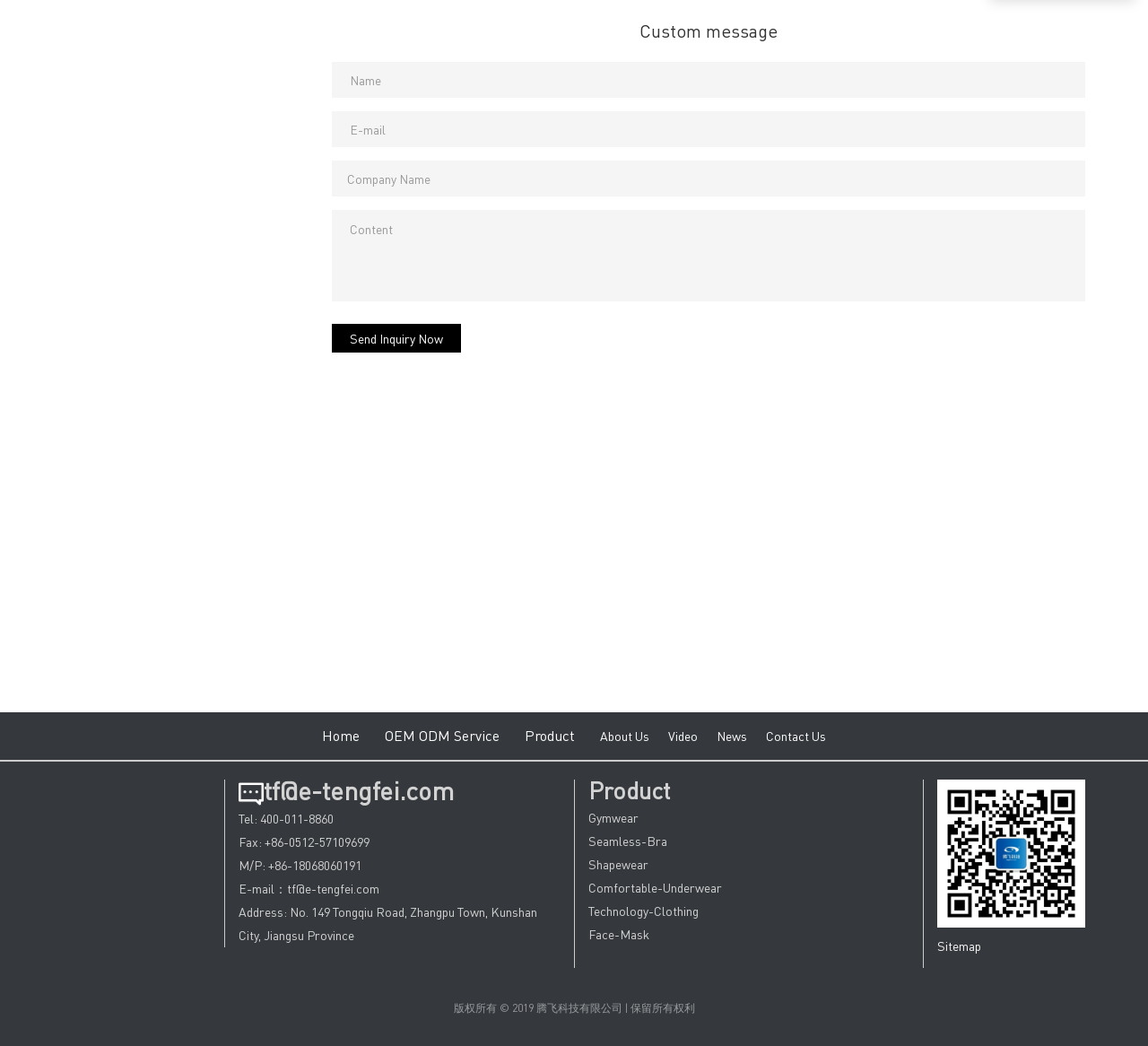Identify the bounding box coordinates for the region of the element that should be clicked to carry out the instruction: "Click Product". The bounding box coordinates should be four float numbers between 0 and 1, i.e., [left, top, right, bottom].

[0.512, 0.753, 0.584, 0.766]